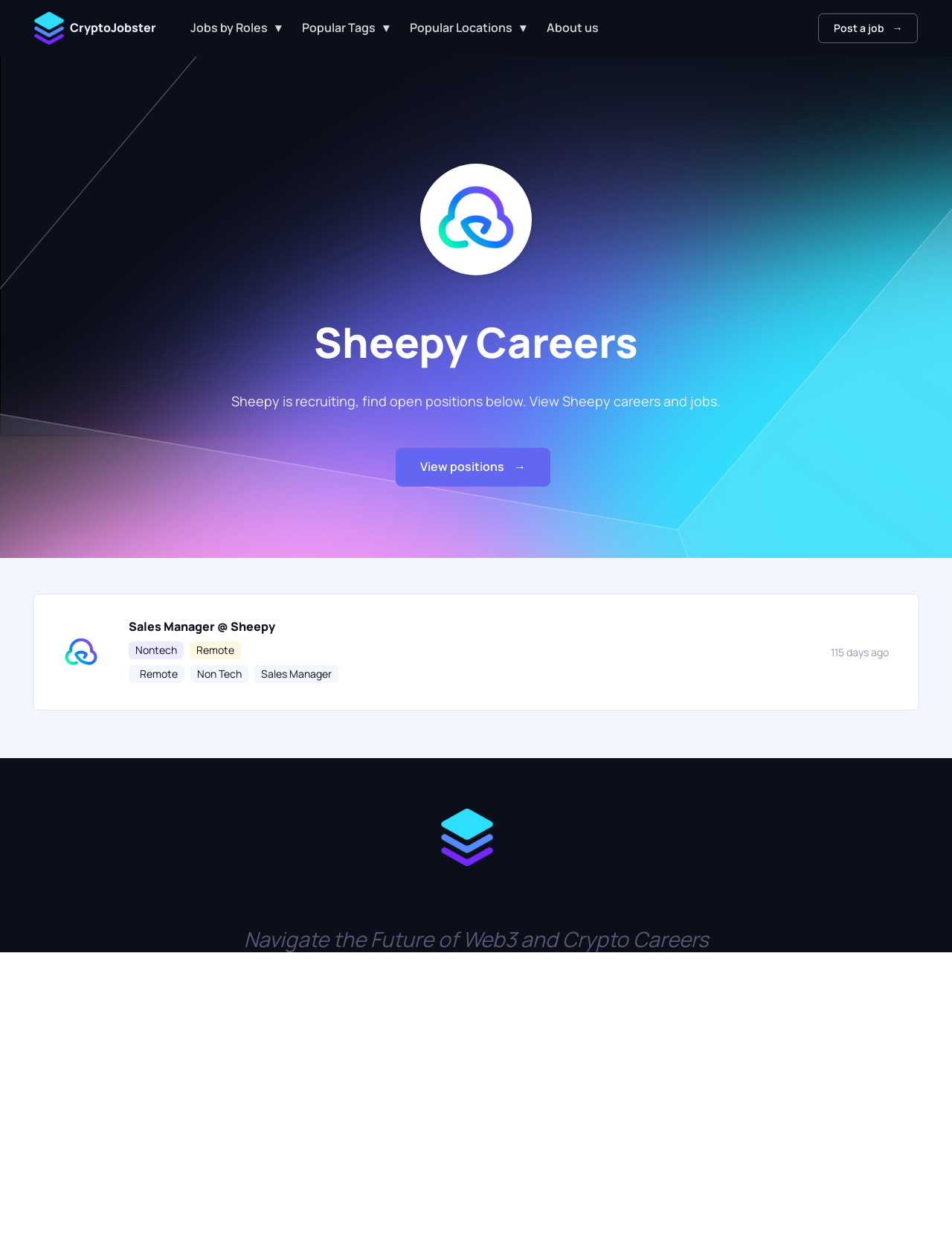Extract the bounding box of the UI element described as: "Jobs by Roles▾".

[0.189, 0.01, 0.306, 0.036]